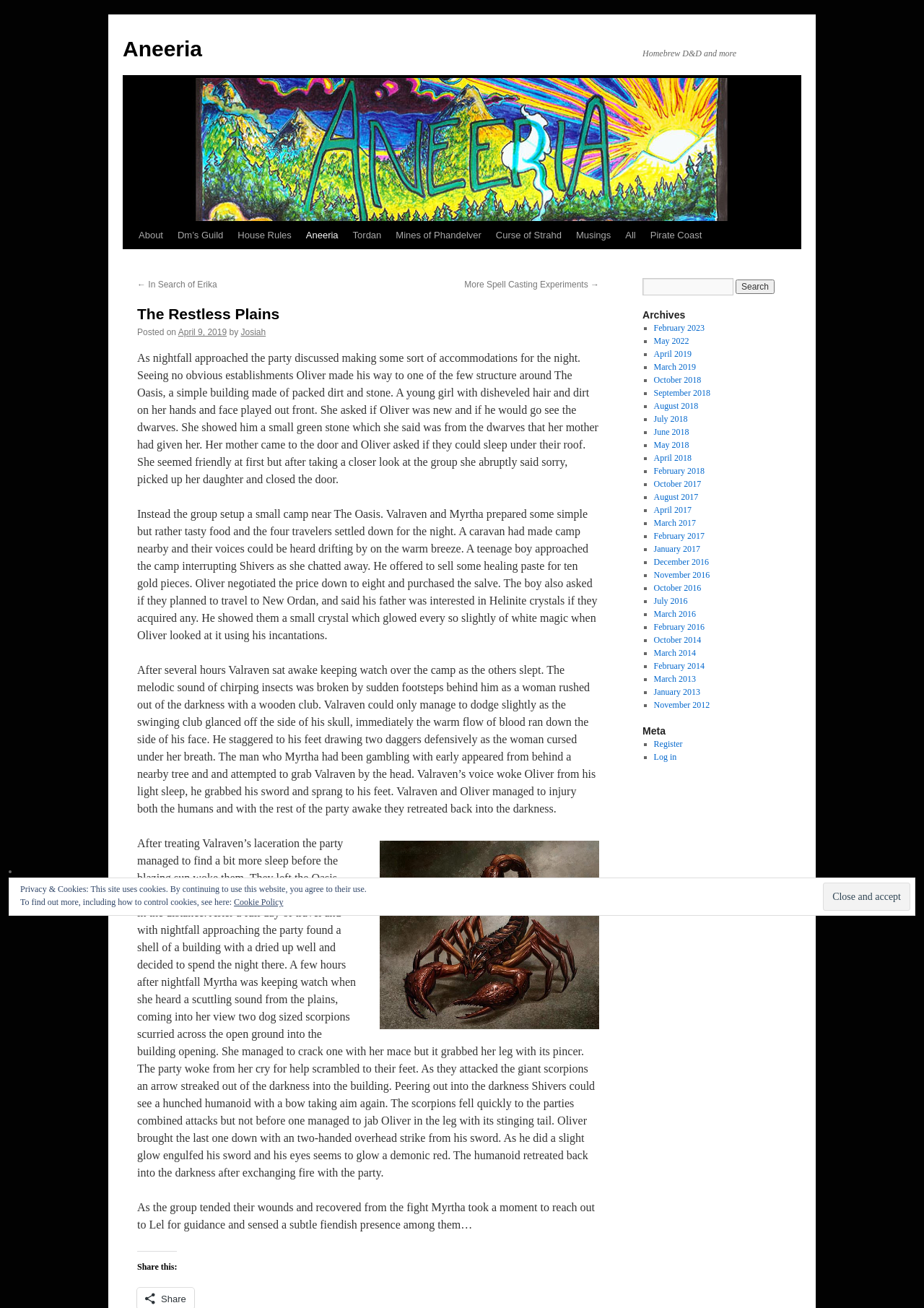Please identify the bounding box coordinates of the element that needs to be clicked to perform the following instruction: "View the archives for 'April 2019'".

[0.707, 0.267, 0.748, 0.274]